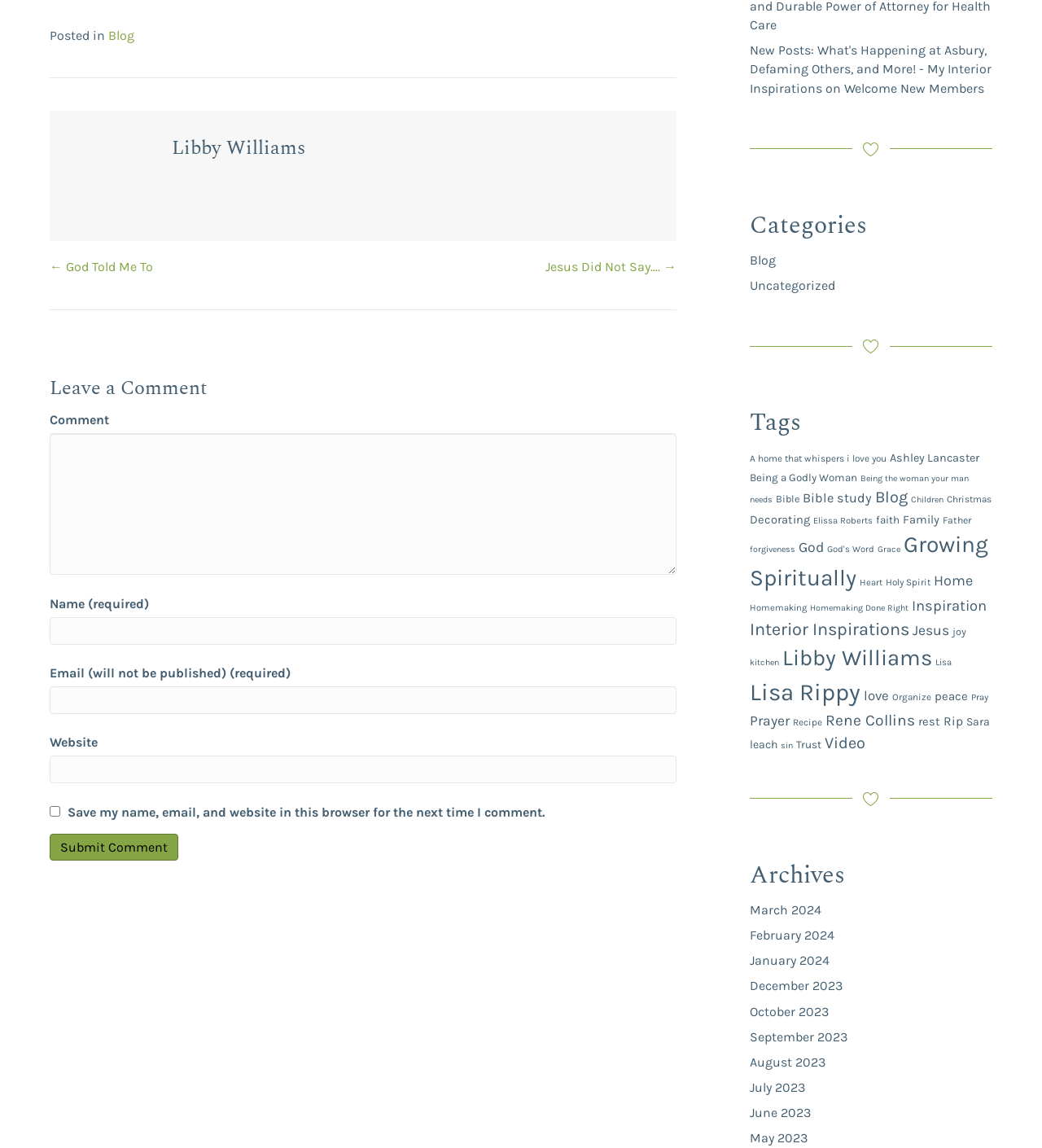Use a single word or phrase to answer the question: How many tags are listed on the page?

30